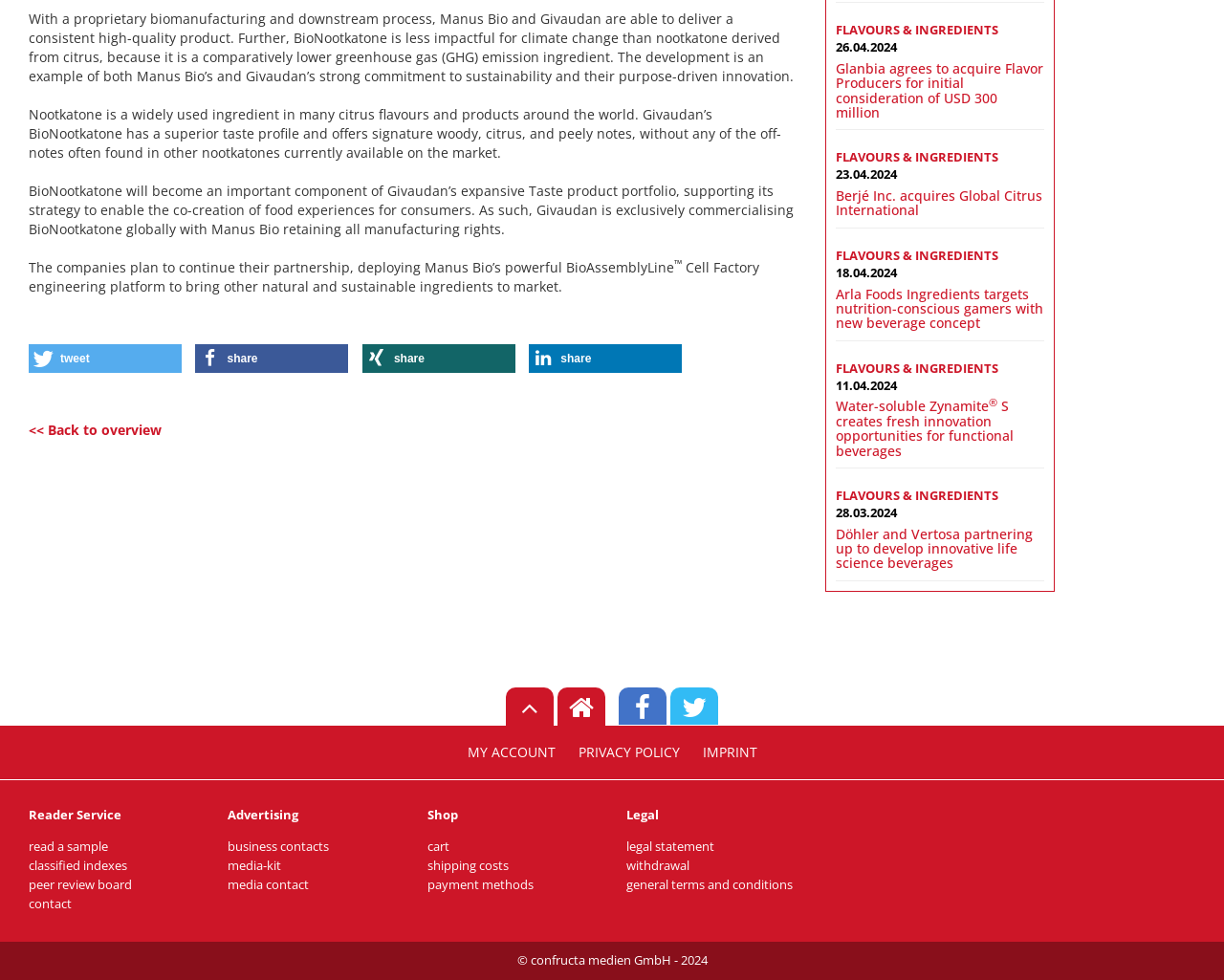Please respond in a single word or phrase: 
What is the main topic of the webpage?

Flavours and Ingredients